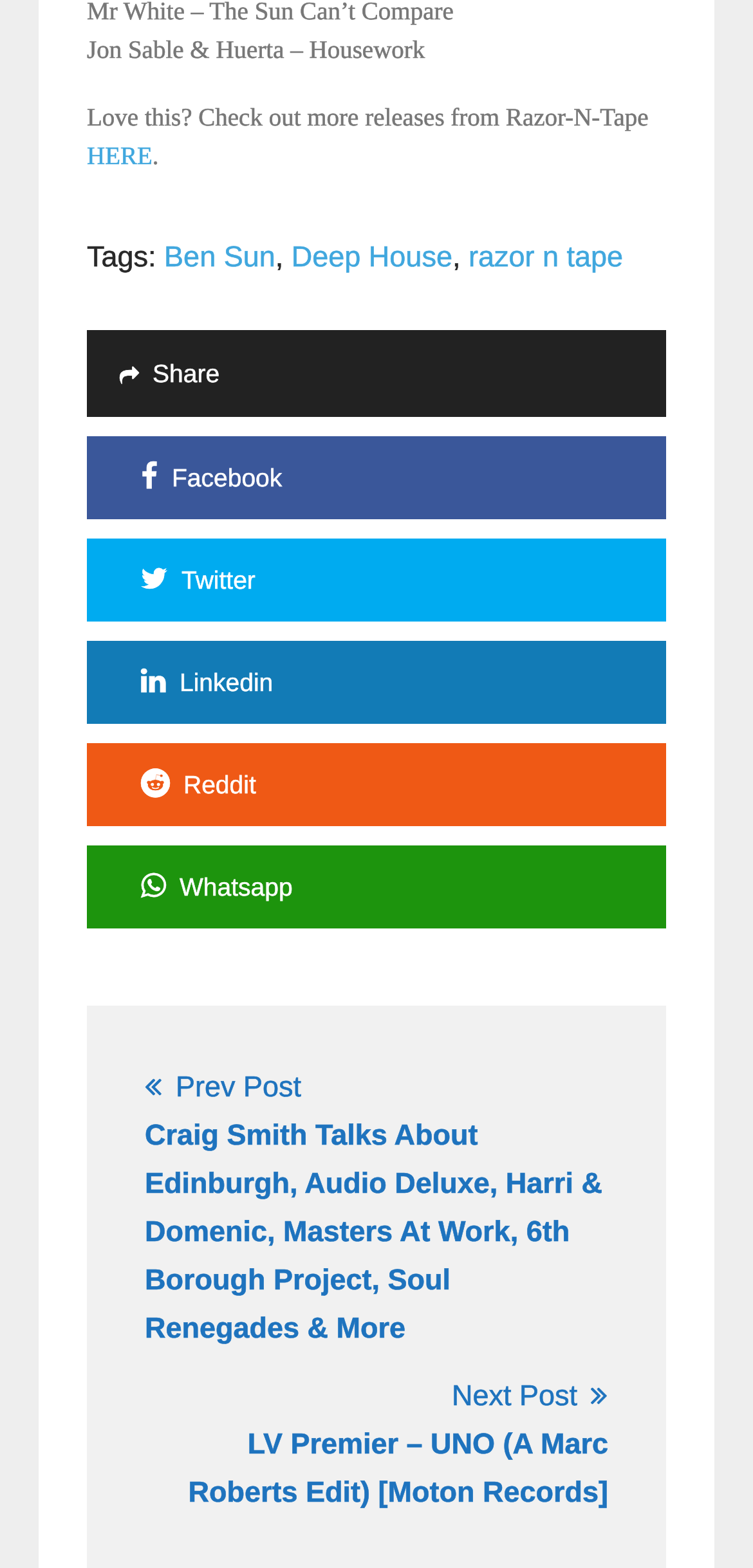How many social media platforms are available for sharing?
Could you please answer the question thoroughly and with as much detail as possible?

In the footer section of the webpage, there are six social media platform links available for sharing, including Facebook, Twitter, Linkedin, Reddit, and Whatsapp.